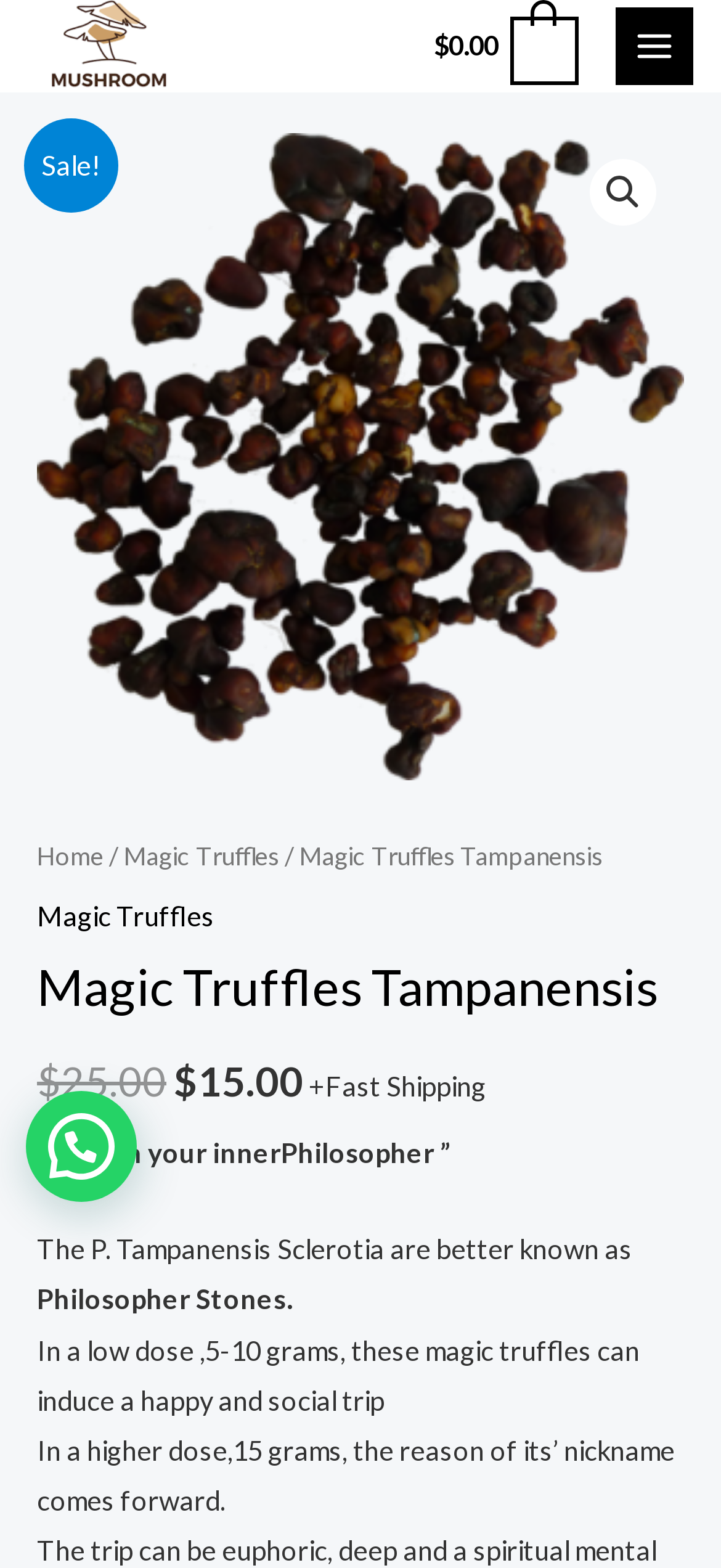Illustrate the webpage's structure and main components comprehensively.

This webpage is about buying Magic Truffles Tampanensis online. At the top left, there is a link to the main page, and next to it, a link to view the shopping cart, which is currently empty and has a total of $0.00. On the top right, there is a main menu button.

Below the top navigation, there is a "Sale!" notification. Next to it, there is a search icon and a breadcrumb navigation menu that shows the current page is "Magic Truffles Tampanensis" under the "Home" and "Magic Truffles" categories.

The main content of the page is an image of the Magic Truffles Tampanensis, which takes up most of the page. Above the image, there is a link to "Magic Truffles" and a heading that reads "Magic Truffles Tampanensis". Below the image, there are two paragraphs of text that describe the product, including its original and current prices, and its effects in low and high doses.

On the right side of the image, there is a section that mentions "Fast Shipping". At the bottom of the page, there is a chat button that says "Open chat".